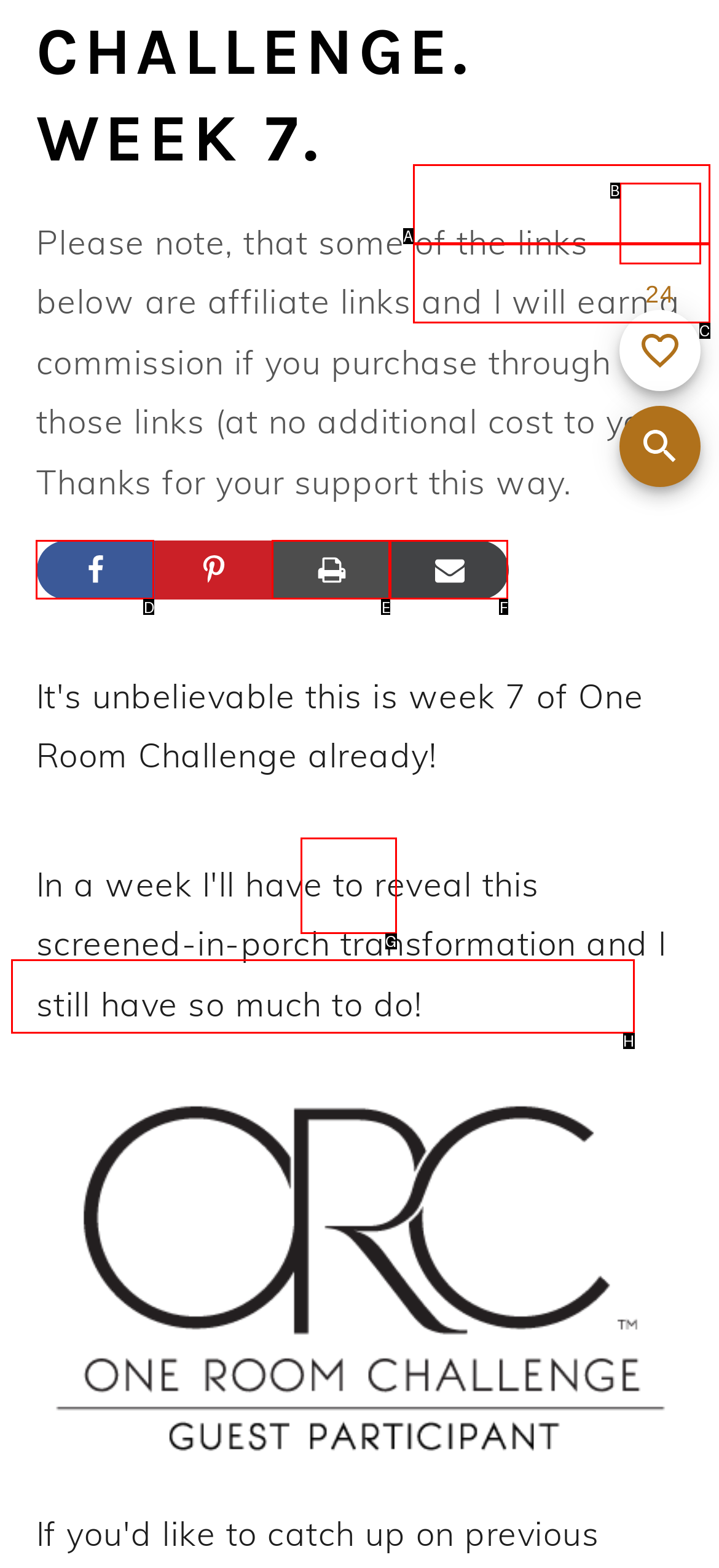Match the element description to one of the options: Anna palautetta tai lähetä juttuvinkki
Respond with the corresponding option's letter.

None